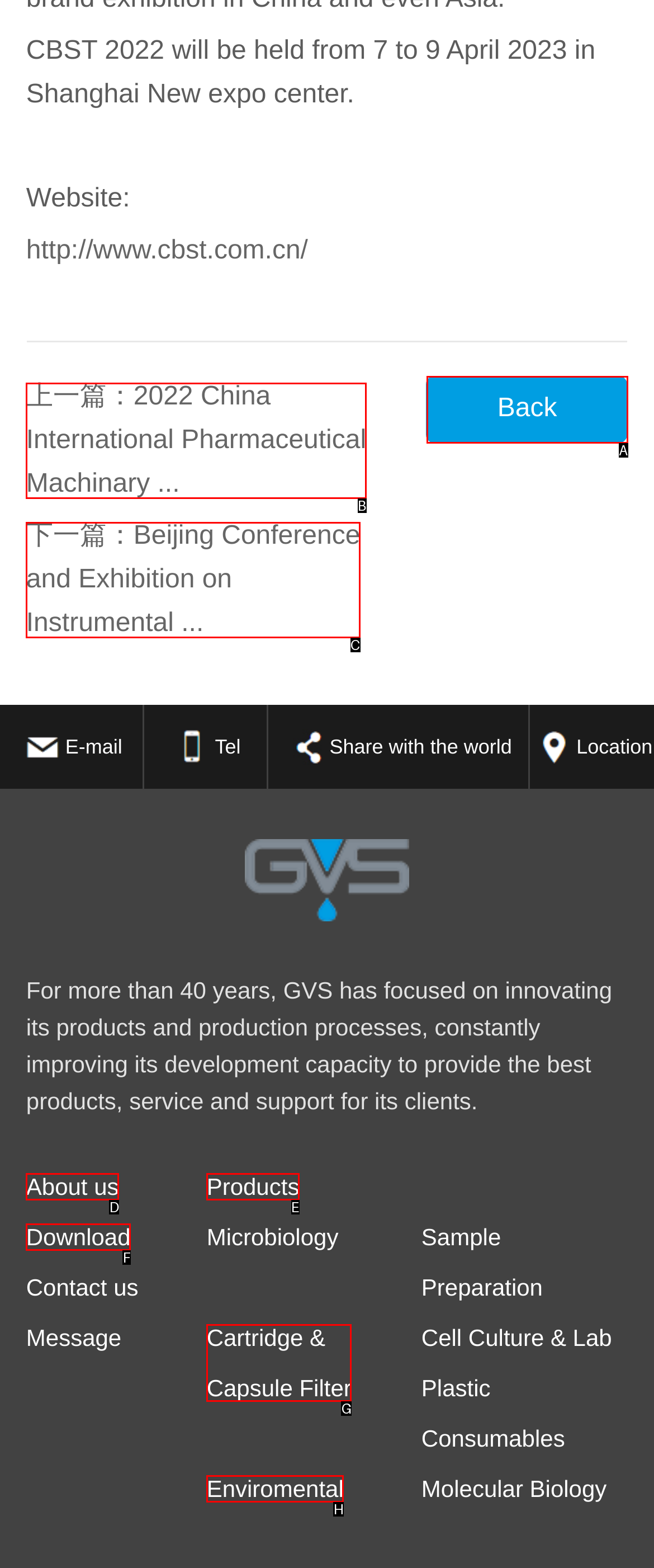Given the description: Cartridge & Capsule Filter, identify the matching HTML element. Provide the letter of the correct option.

G